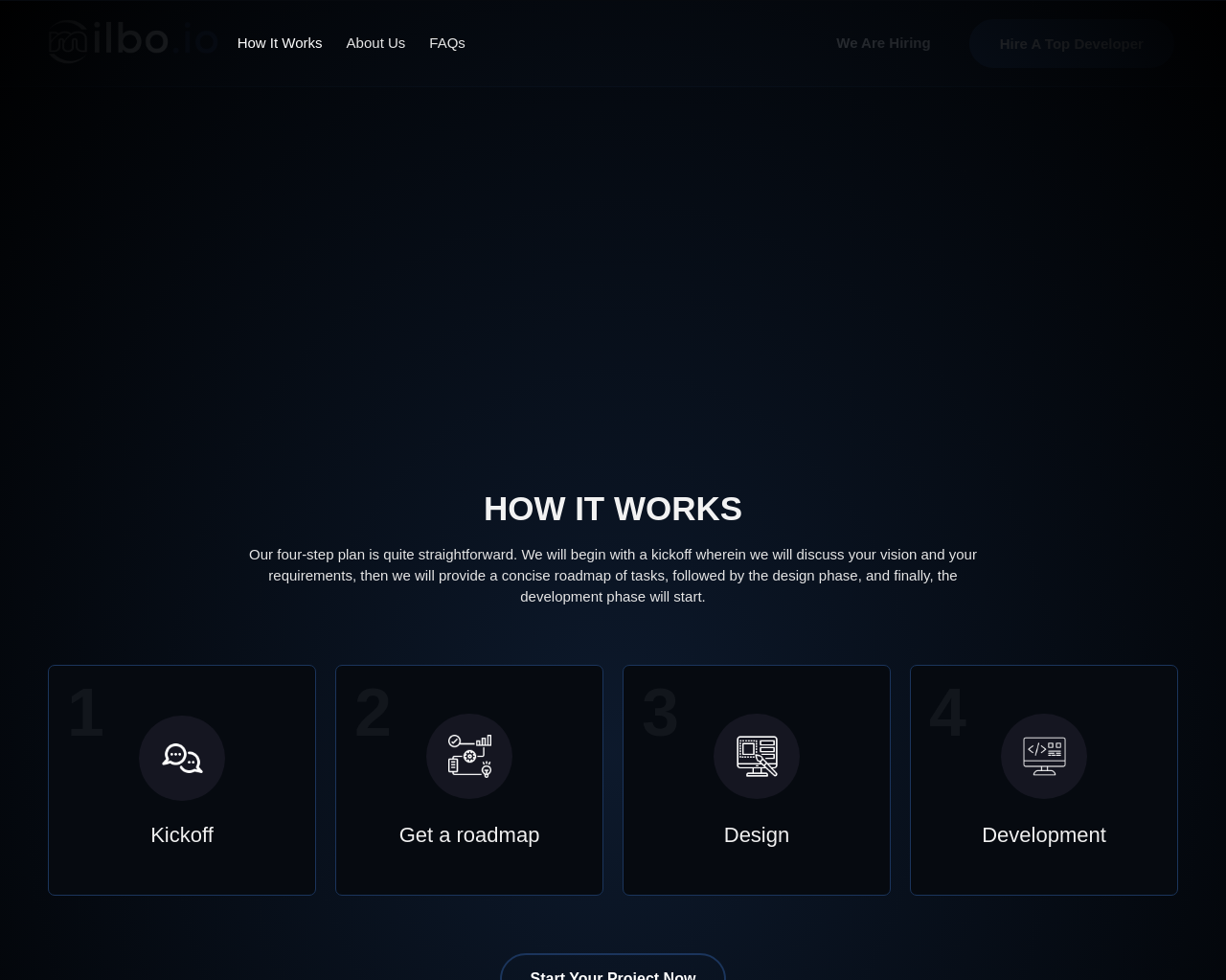What is the position of the 'Hire A Top Developer' link?
Refer to the image and give a detailed response to the question.

Based on the bounding box coordinates, the 'Hire A Top Developer' link is located at [0.79, 0.019, 0.958, 0.069], which indicates it is positioned at the bottom right of the webpage.